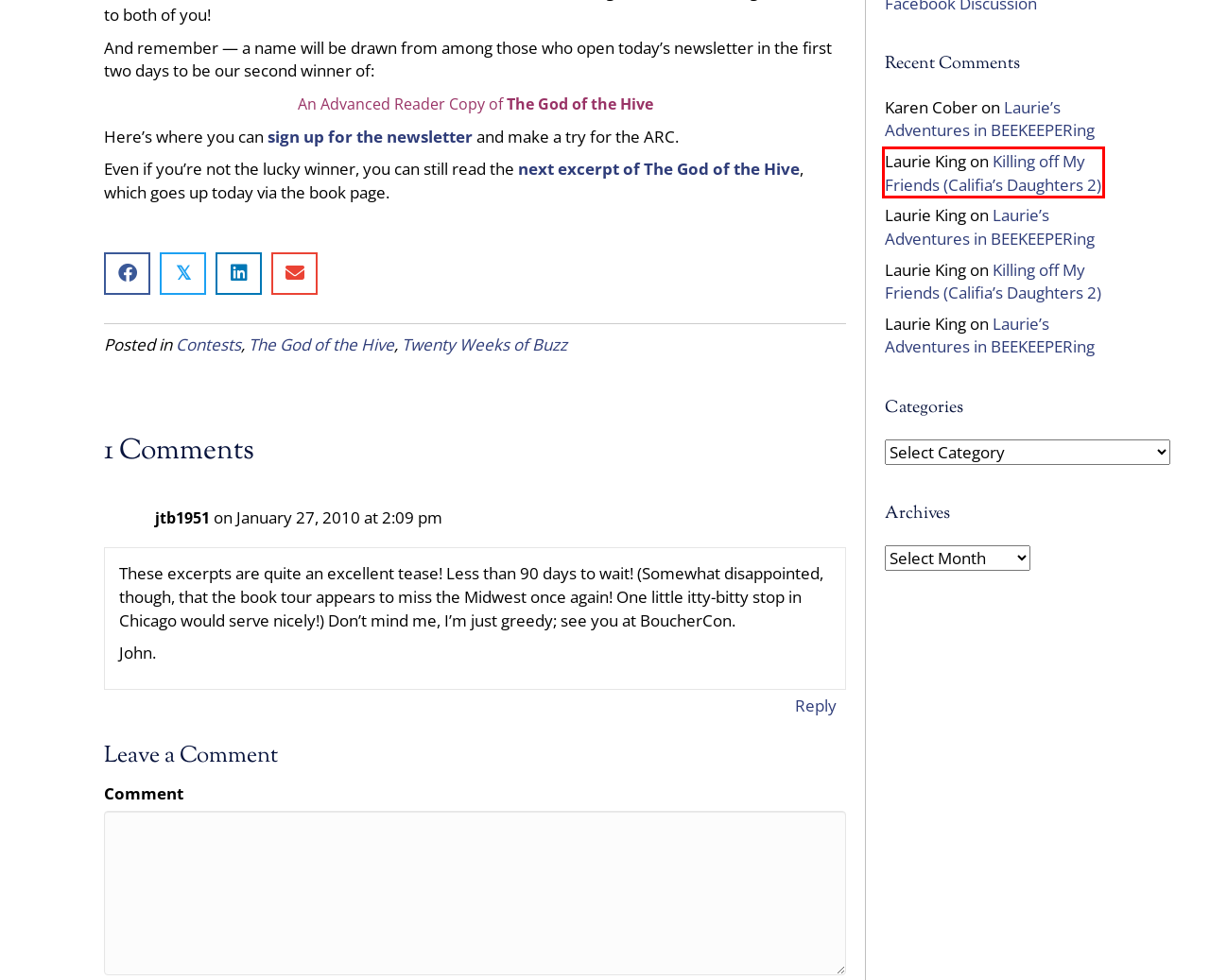You see a screenshot of a webpage with a red bounding box surrounding an element. Pick the webpage description that most accurately represents the new webpage after interacting with the element in the red bounding box. The options are:
A. 1
B. Home Laurie R. King
C. Events Laurie R. King
D. Barnes & Noble special price Laurie R. King
E. Killing off My Friends (Califia's Daughters 2) Laurie R. King
F. Contact Laurie R. King
G. Privacy Policy Laurie R. King
H. Twenty Weeks of Buzz Laurie R. King

E